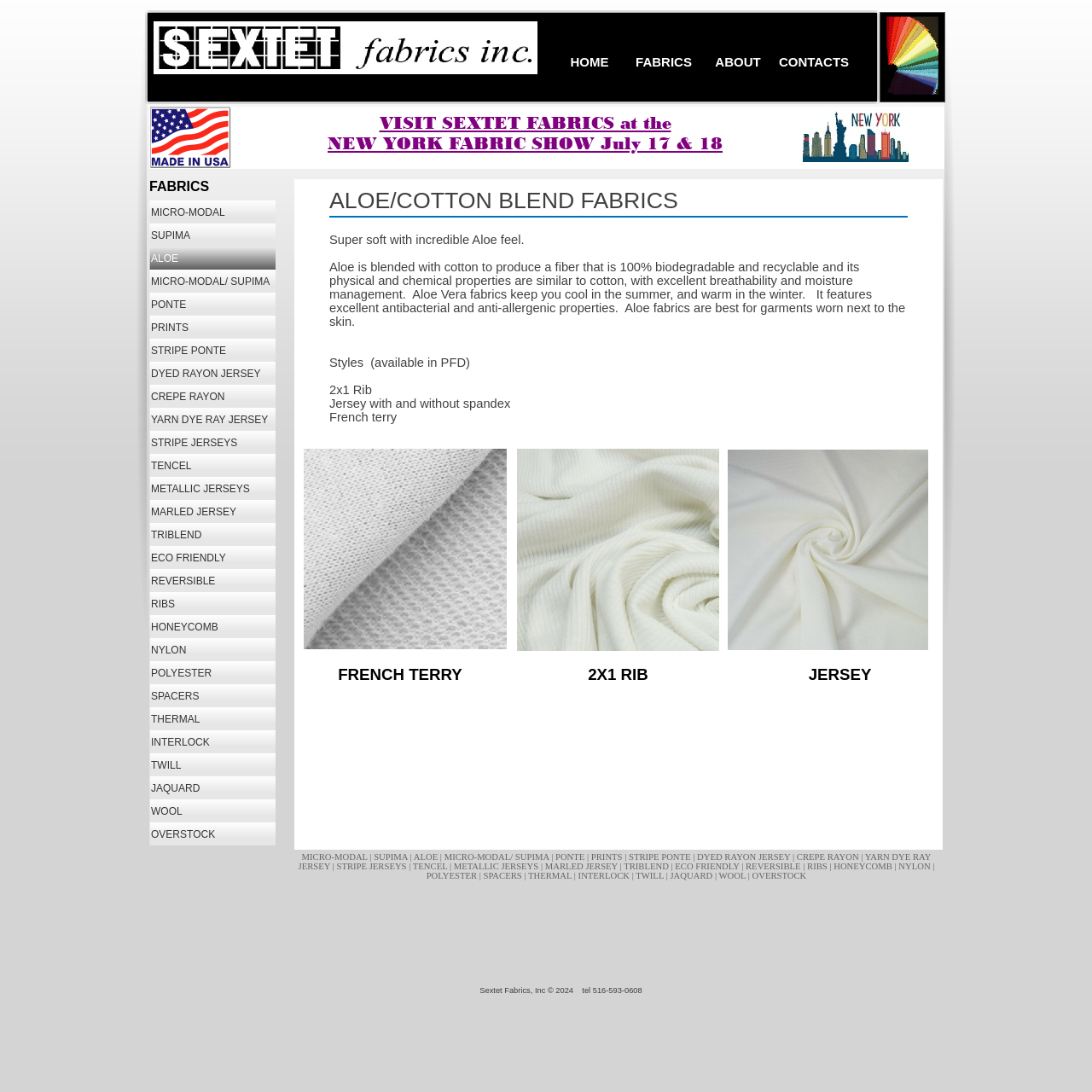Based on the image, please respond to the question with as much detail as possible:
What is the event mentioned on the webpage?

The event mentioned on the webpage is the NEW YORK FABRIC SHOW, which is scheduled to take place on July 17 & 18, as indicated by the link 'VISIT SEXTET FABRICS at the NEW YORK FABRIC SHOW July 17 & 18'.